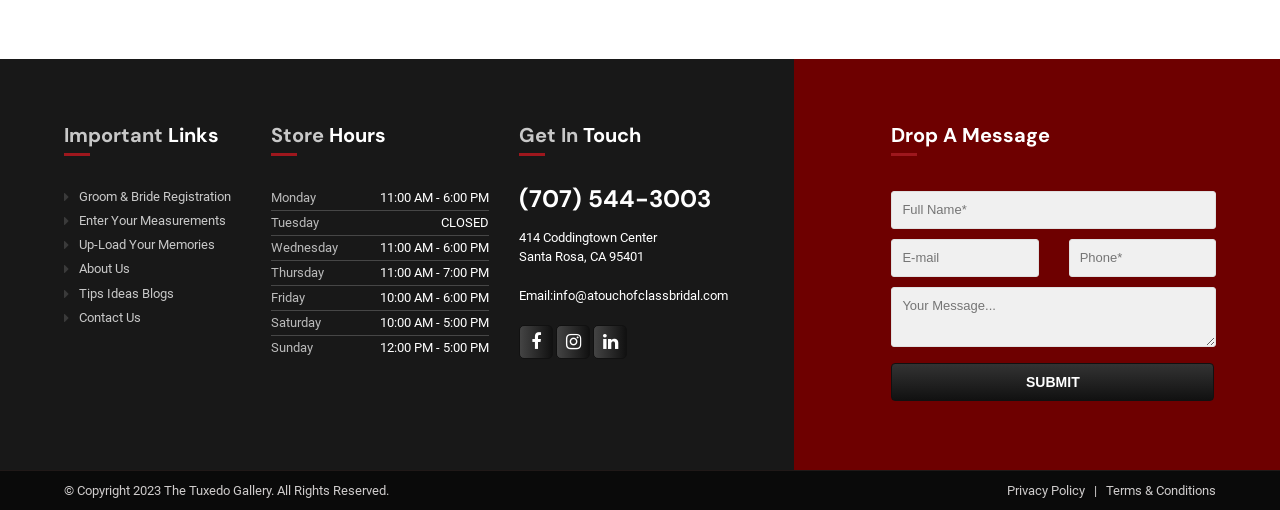Can you provide the bounding box coordinates for the element that should be clicked to implement the instruction: "Submit a message"?

[0.696, 0.711, 0.949, 0.785]